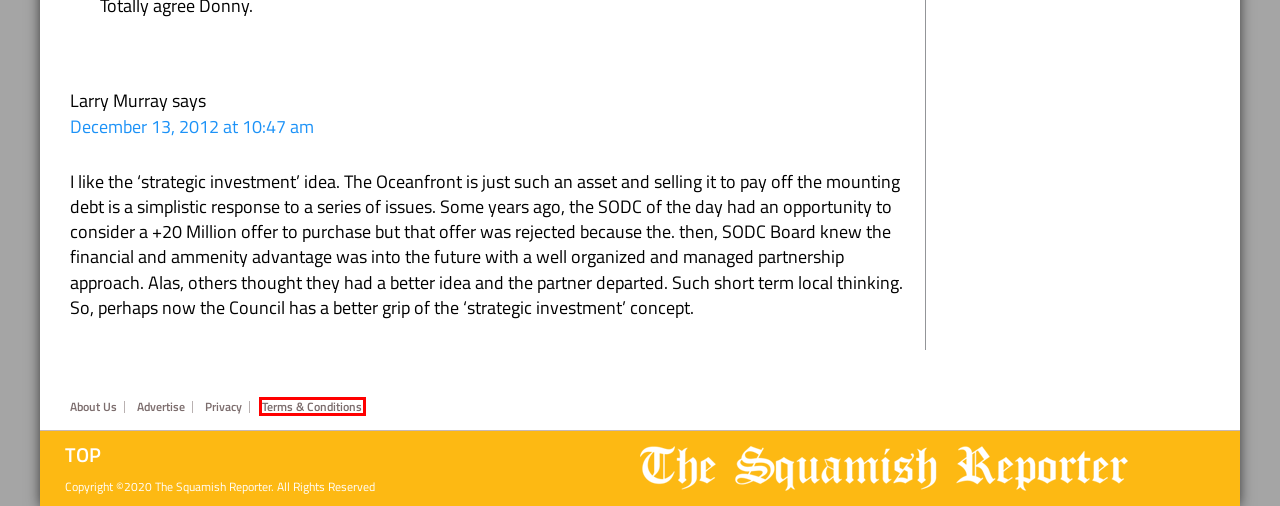You have been given a screenshot of a webpage with a red bounding box around a UI element. Select the most appropriate webpage description for the new webpage that appears after clicking the element within the red bounding box. The choices are:
A. Local Squamish News from The Squamish Reporter
B. Squamish Archives - The Squamish Reporter
C. Community Prosperity Fund | Vancouver Foundation
D. Privacy - The Squamish Reporter
E. Advertising at The Squamish Reporter - Latest Squamish News
F. Terms & Conditions: The Squamish Reporter
G. Sea to Sky Archives - The Squamish Reporter
H. Contact The Squamish Reporter: Editor - Gagandeep Ghuman

F